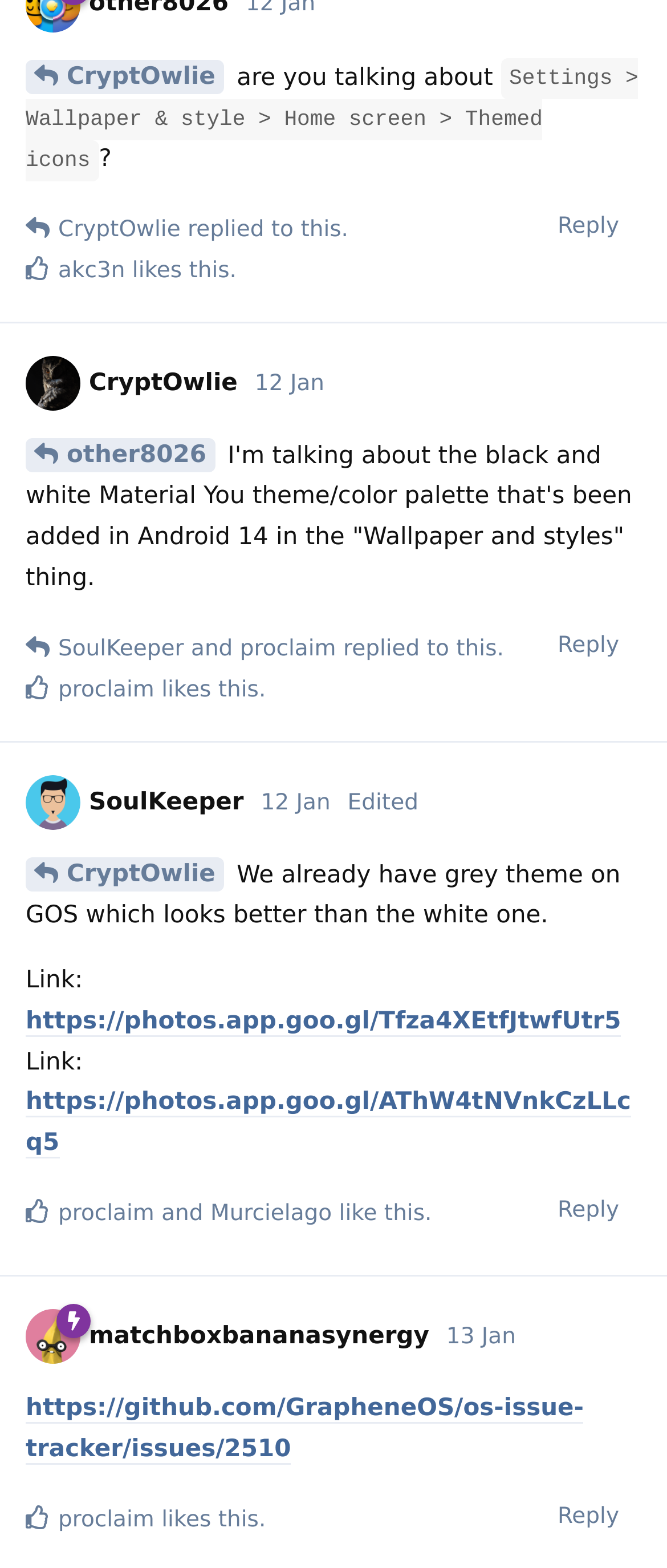Determine the bounding box coordinates for the area you should click to complete the following instruction: "Click the 'Reply' button to respond to SoulKeeper".

[0.803, 0.393, 0.962, 0.432]